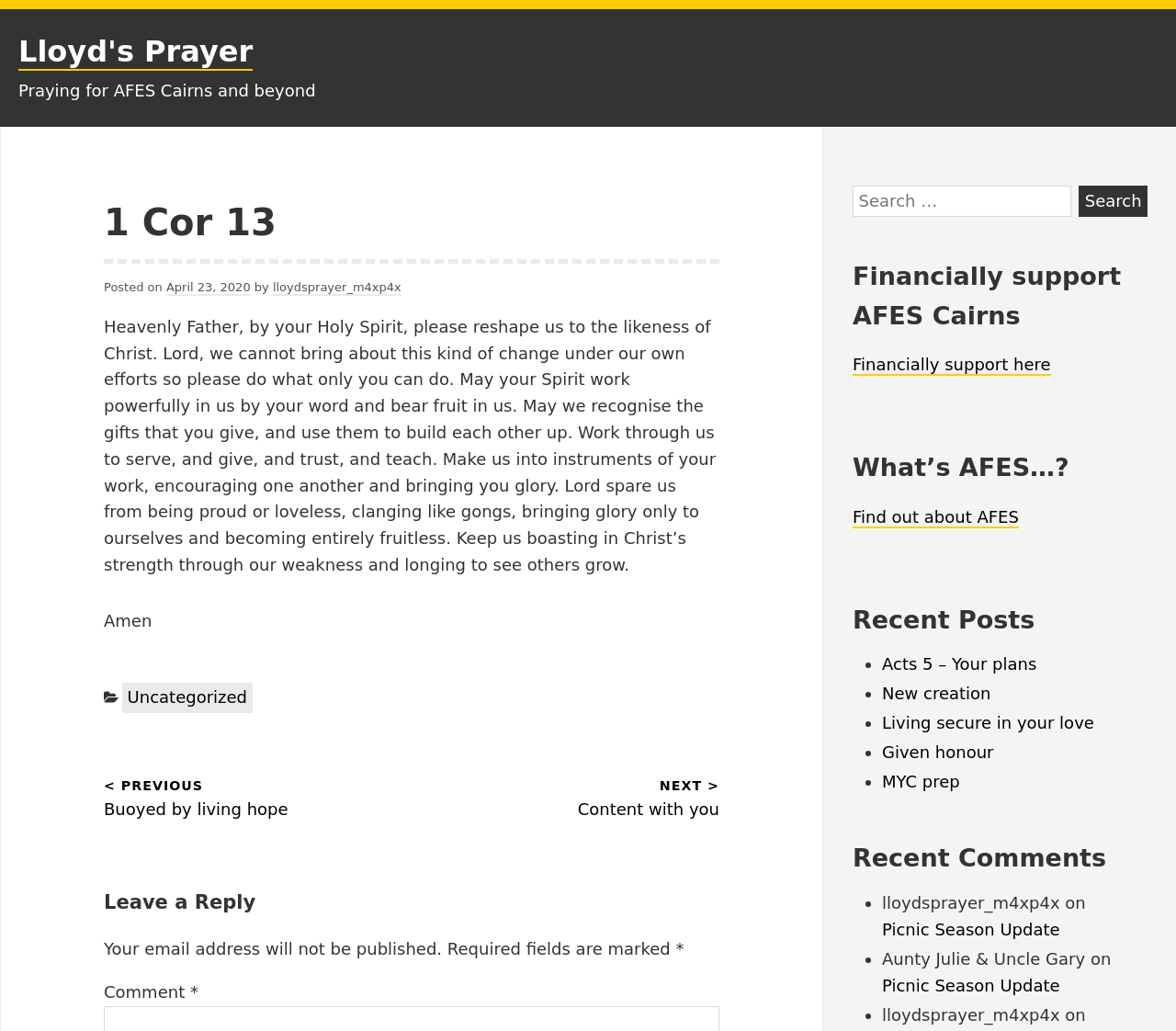Please reply to the following question using a single word or phrase: 
What is the date of the post?

April 23, 2020